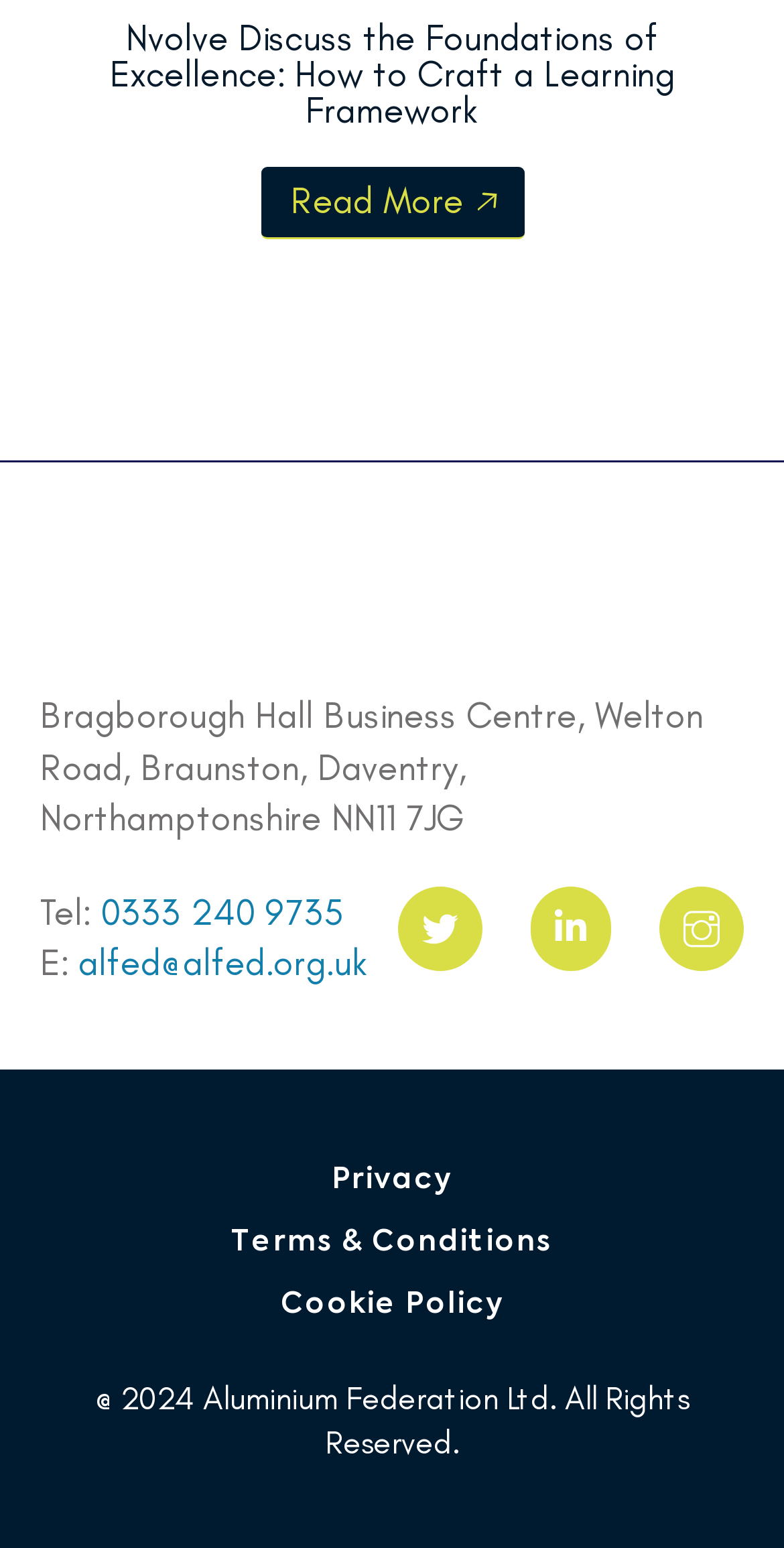What year is the copyright for?
From the image, respond using a single word or phrase.

2024